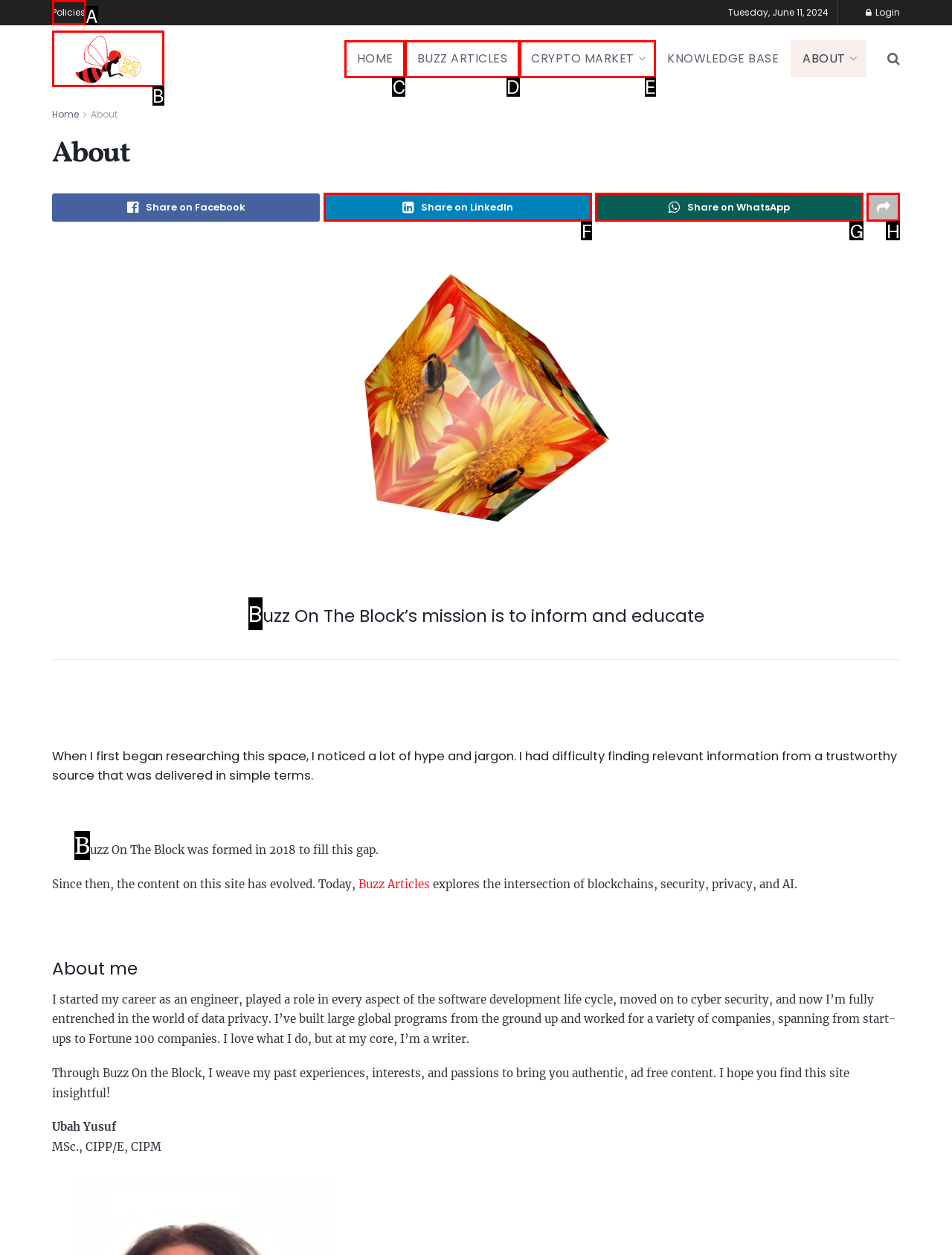Identify the letter of the option that should be selected to accomplish the following task: Click on the 'Policies' link. Provide the letter directly.

A